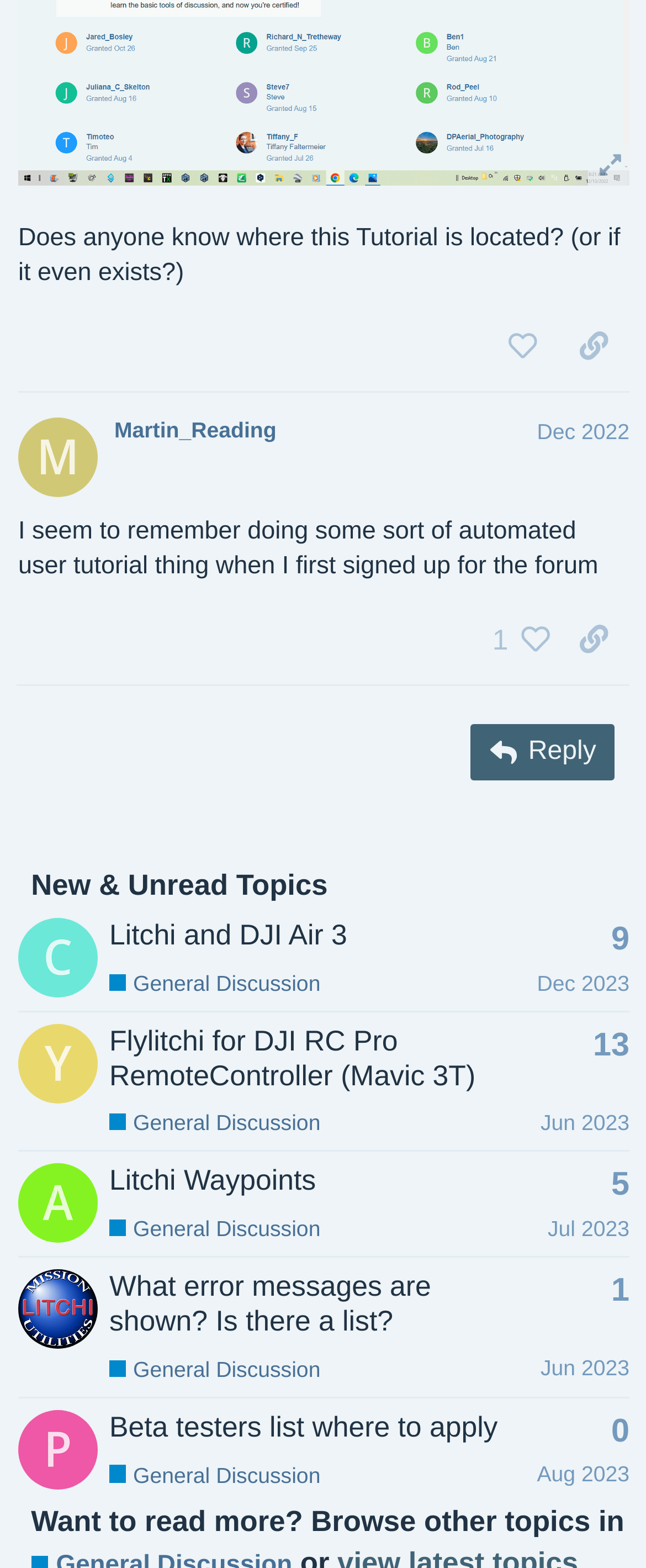How many replies does the topic 'Litchi and DJI Air 3' have?
Please provide a detailed and thorough answer to the question.

The question asks about the number of replies for the topic 'Litchi and DJI Air 3'. By looking at the table row containing this topic, we can see that it has 9 replies.